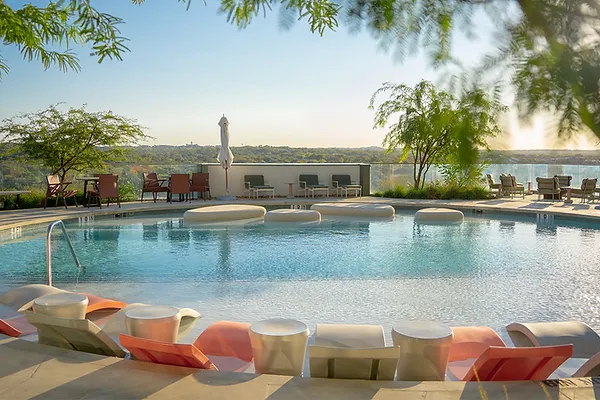What time of day is depicted in the image?
Refer to the image and provide a concise answer in one word or phrase.

Sunset